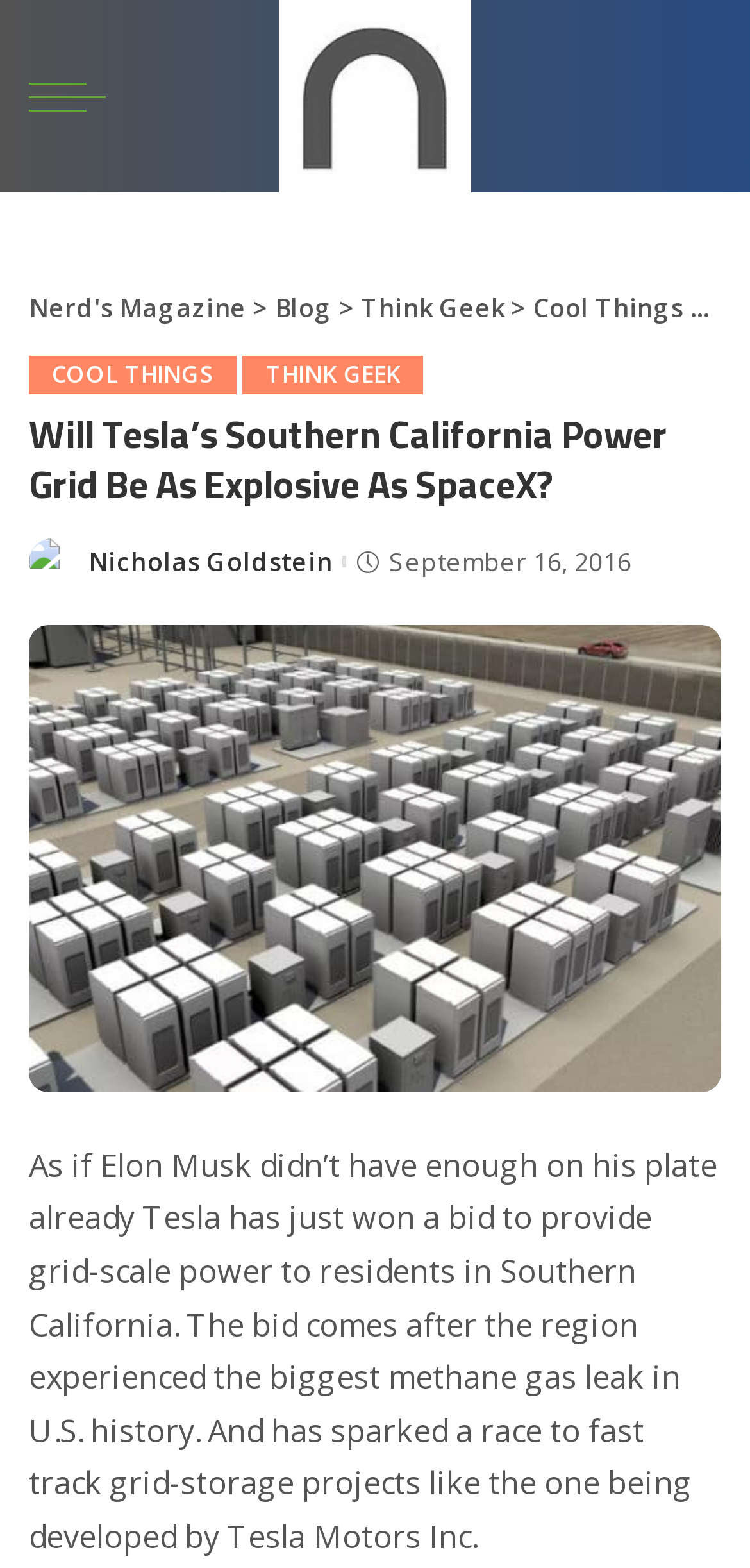Who is the author of the article?
Please respond to the question thoroughly and include all relevant details.

The author of the article can be found below the article title, where there is an image with the text 'Nicholas Goldstein'.